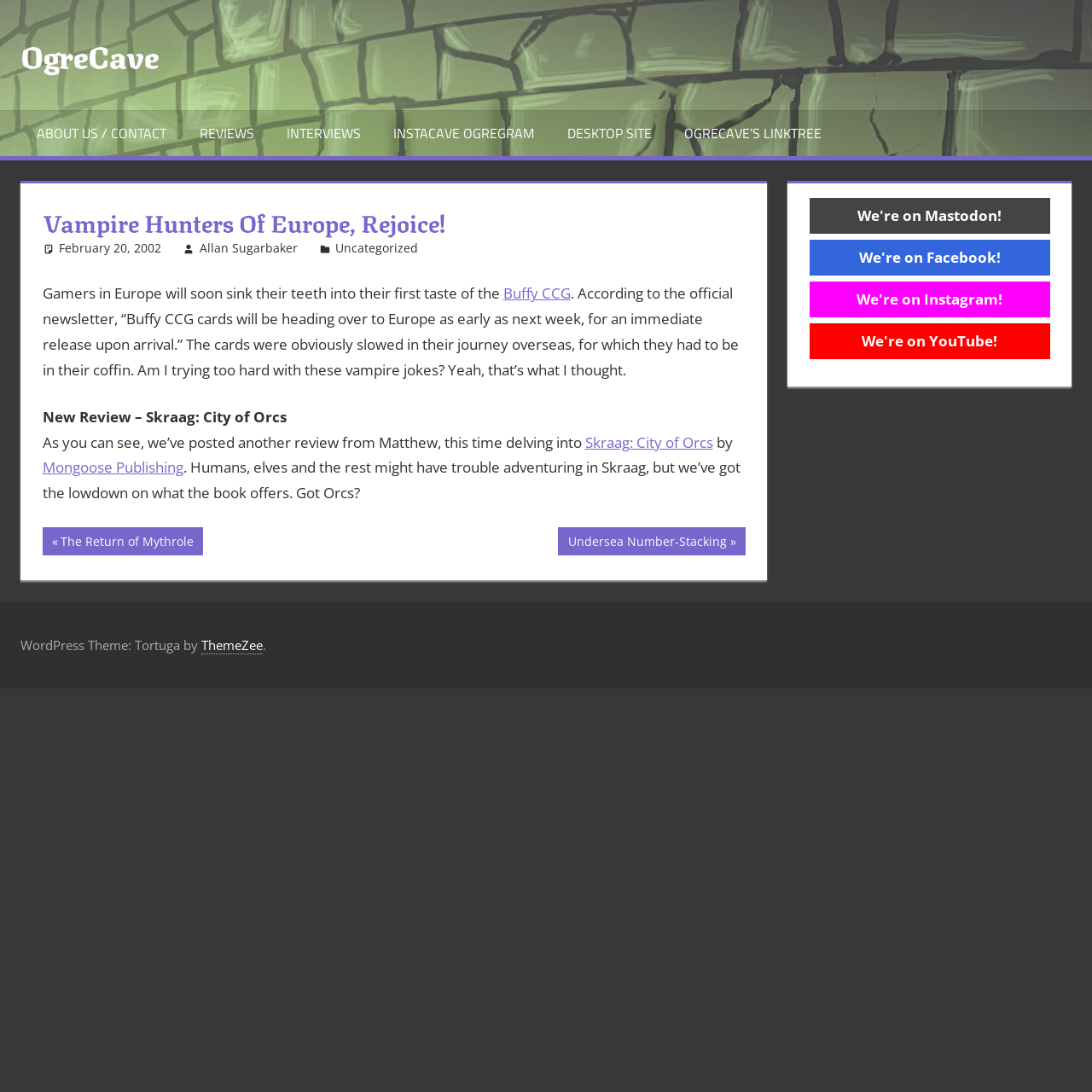Based on the element description, predict the bounding box coordinates (top-left x, top-left y, bottom-right x, bottom-right y) for the UI element in the screenshot: Buffy CCG

[0.461, 0.26, 0.522, 0.278]